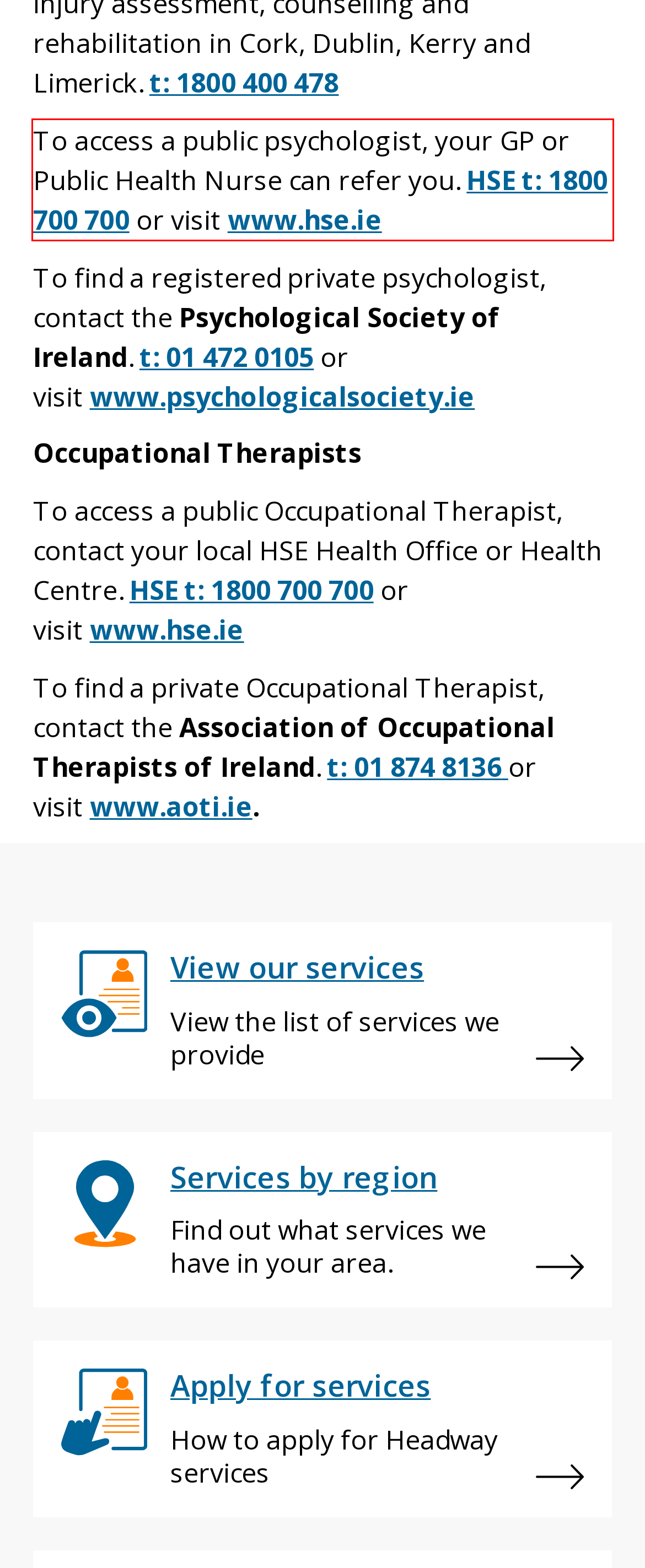Analyze the screenshot of a webpage where a red rectangle is bounding a UI element. Extract and generate the text content within this red bounding box.

To access a public psychologist, your GP or Public Health Nurse can refer you. HSE t: 1800 700 700 or visit www.hse.ie